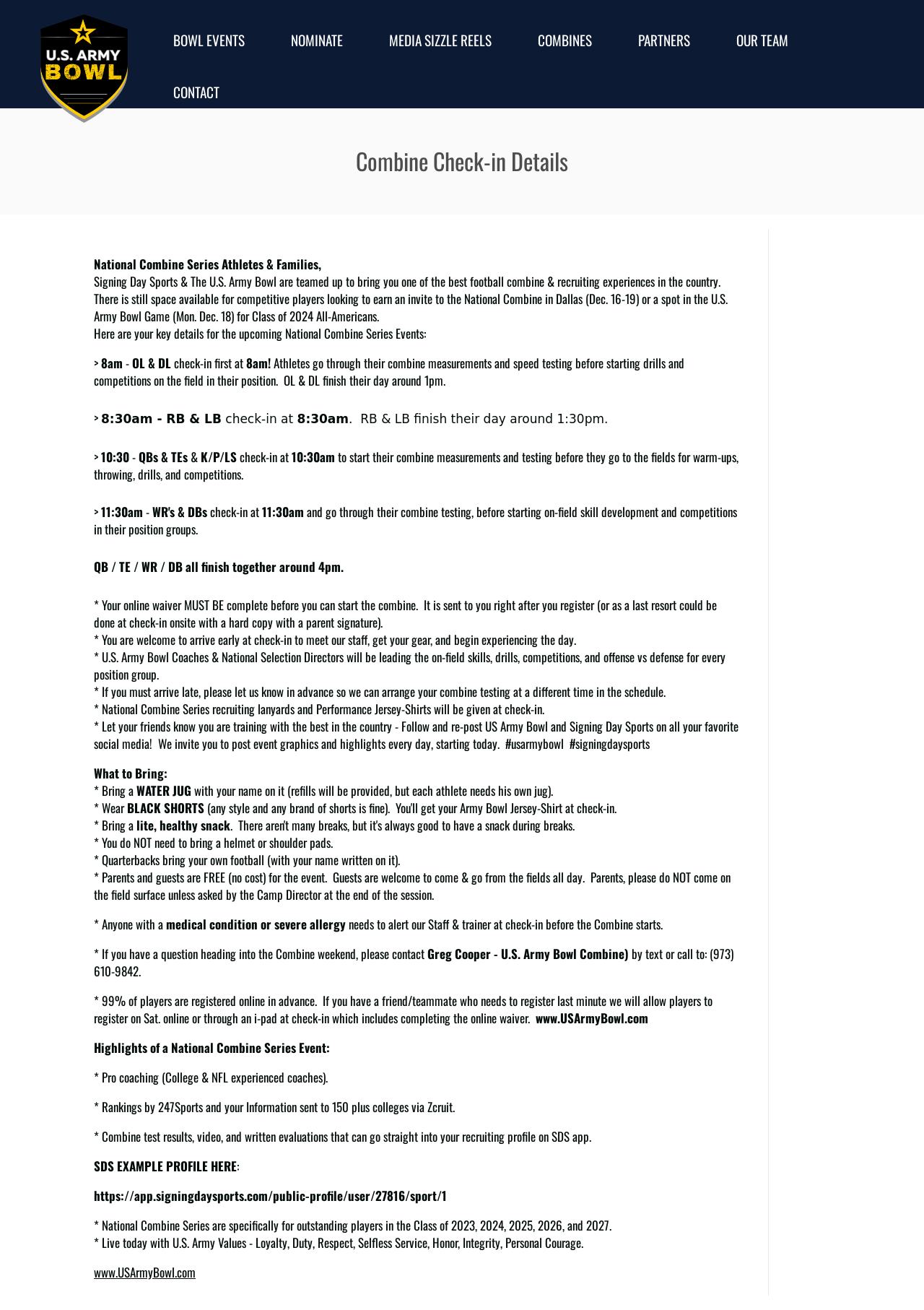Find the bounding box coordinates for the element described here: "Our Team".

[0.773, 0.011, 0.877, 0.051]